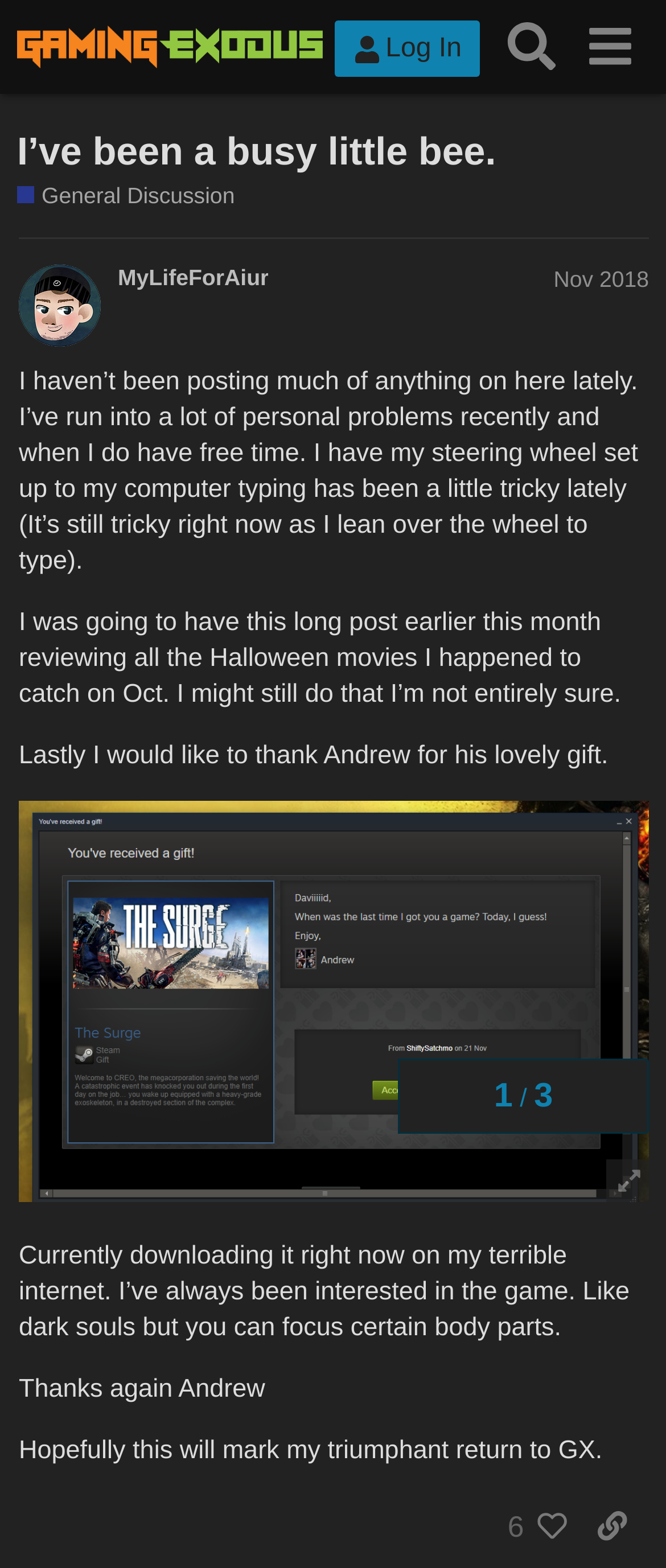Find the bounding box coordinates of the clickable element required to execute the following instruction: "Search for something". Provide the coordinates as four float numbers between 0 and 1, i.e., [left, top, right, bottom].

[0.741, 0.005, 0.857, 0.055]